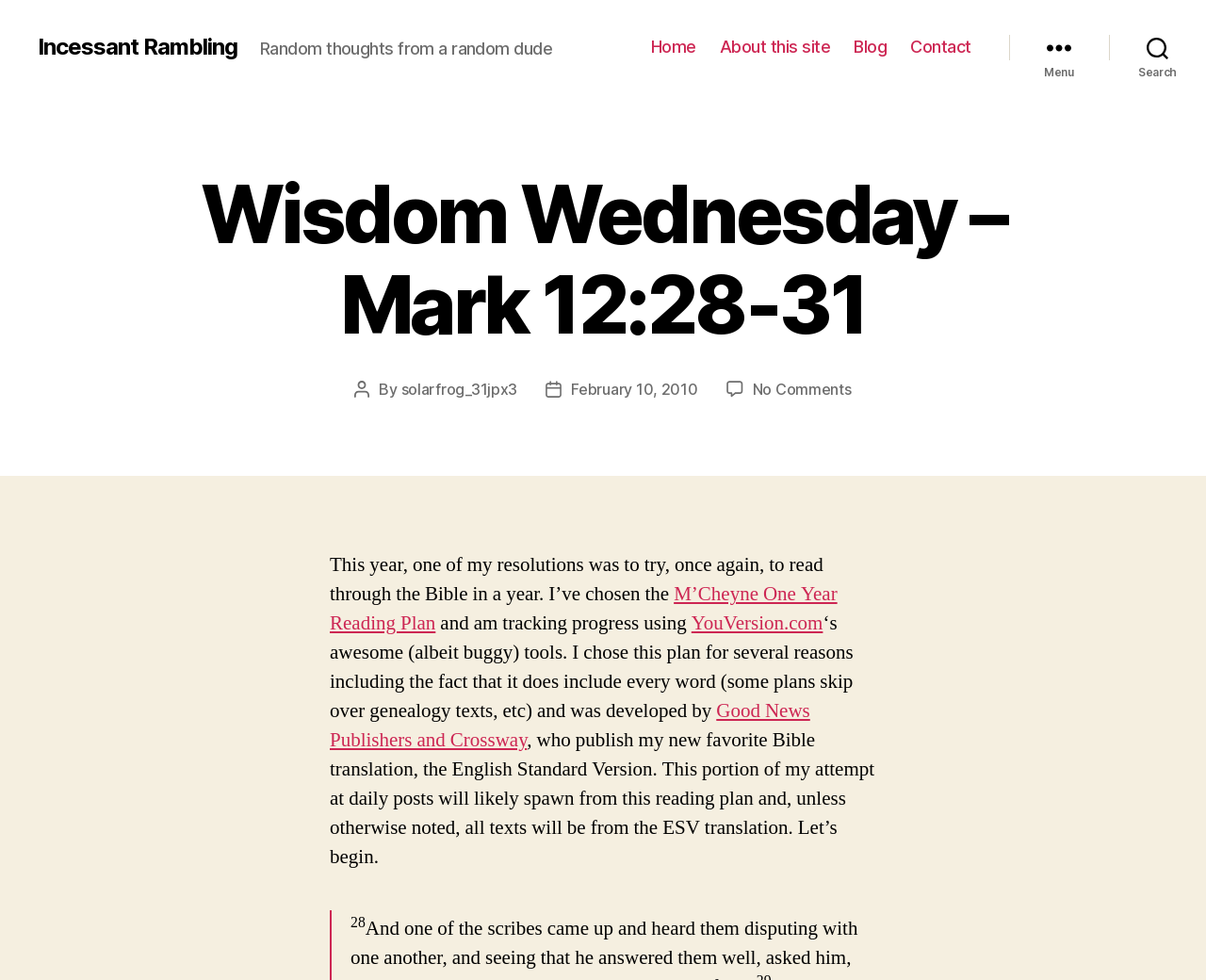Pinpoint the bounding box coordinates of the element that must be clicked to accomplish the following instruction: "Click the 'Home' link". The coordinates should be in the format of four float numbers between 0 and 1, i.e., [left, top, right, bottom].

[0.54, 0.038, 0.577, 0.058]